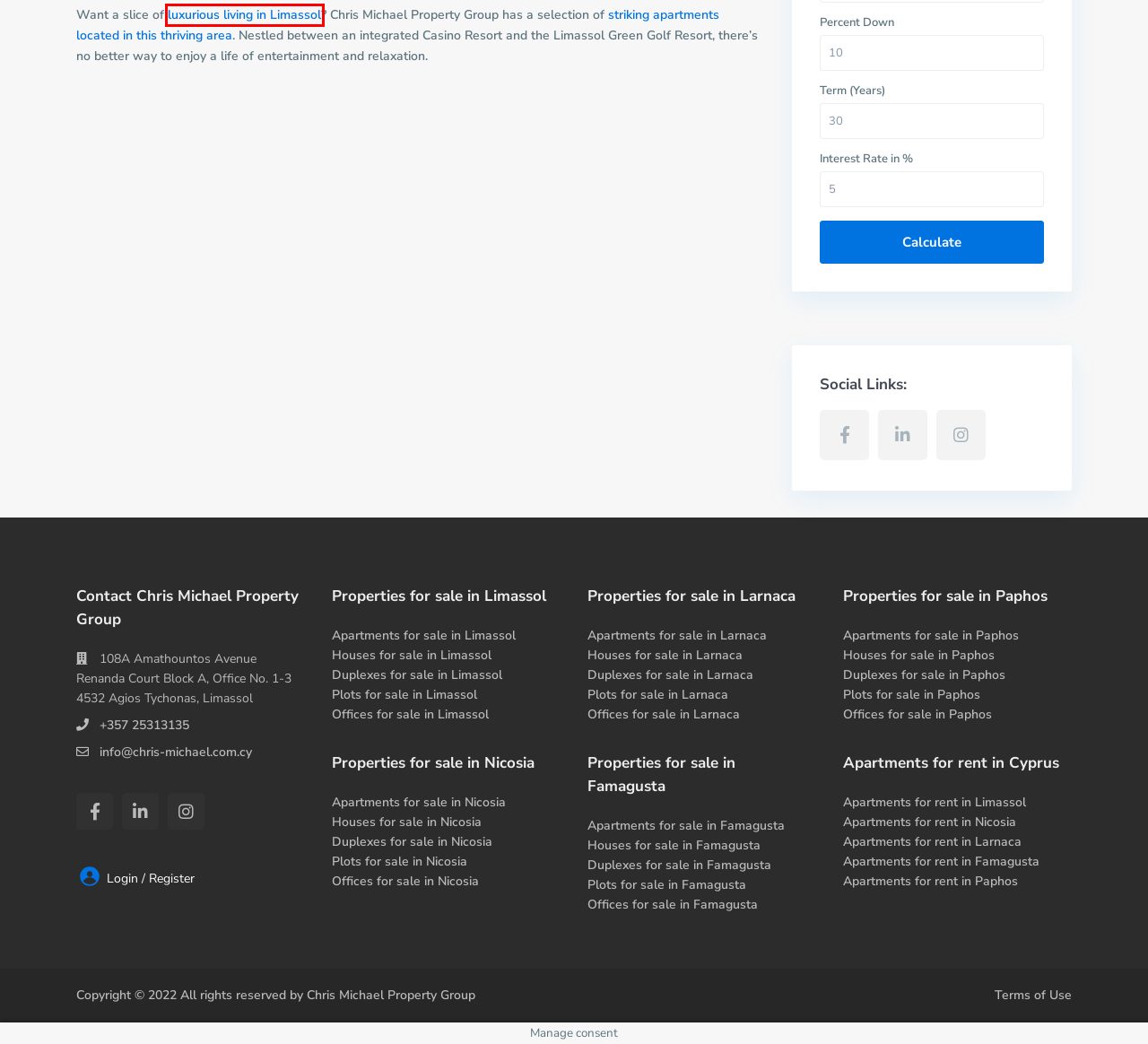Consider the screenshot of a webpage with a red bounding box around an element. Select the webpage description that best corresponds to the new page after clicking the element inside the red bounding box. Here are the candidates:
A. Offices in Cyprus Available | Chris Michael
B. Plots For Sale - Cyprus | Chris Michael
C. Immaculate Houses in Cyprus | Chris Michael
D. Properties for sale in Limassol Cyprus | Chris Michael
E. Limassol Property Residential Development with Apartments
F. Stunning Apartments and flats in Cyprus | Chris Michael
G. Cyprus Duplexes Available | Chris Michael
H. VAT Frequently Asked Questions | Chris Michael

E